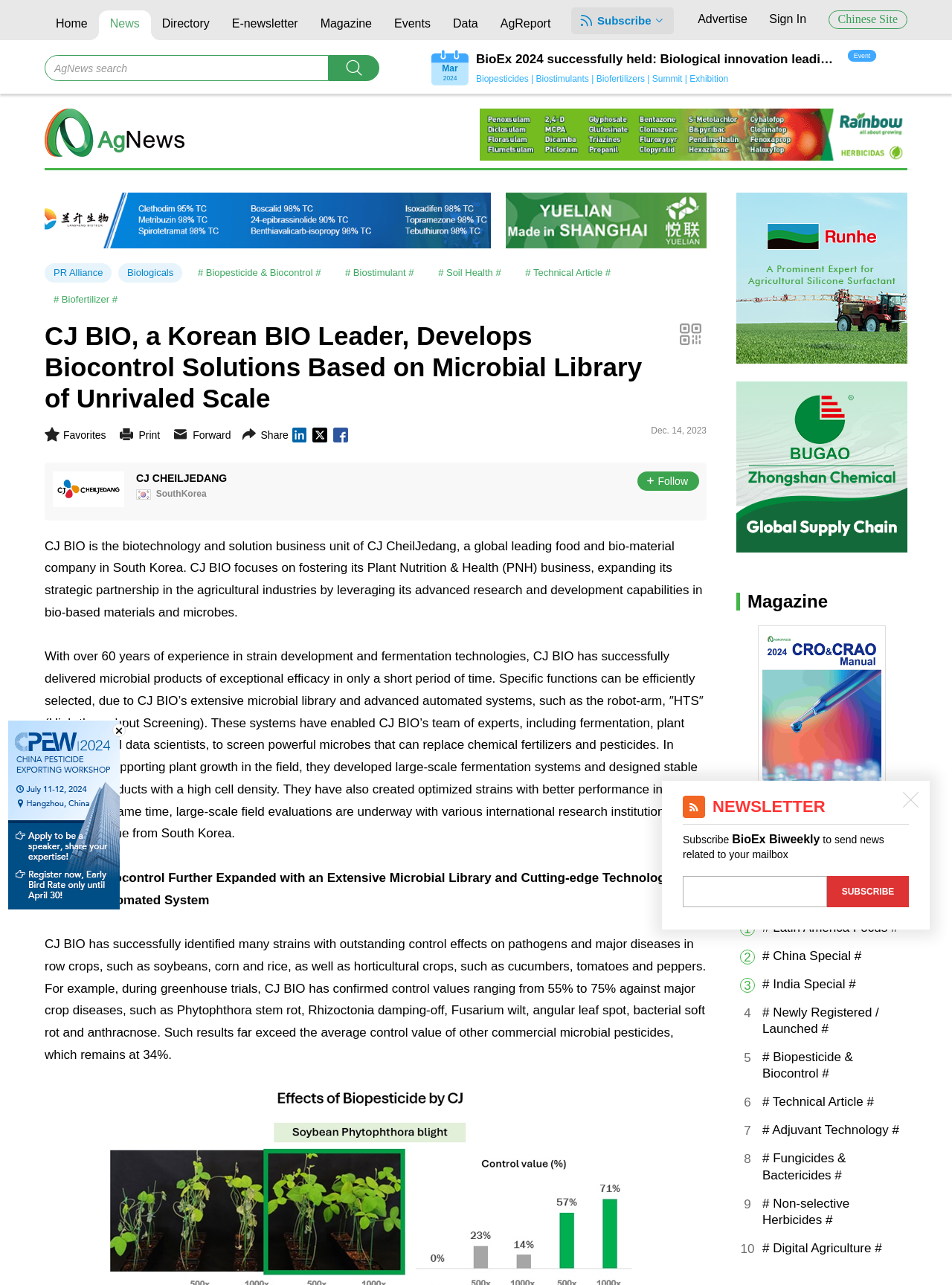Describe in detail what you see on the webpage.

This webpage is about CJ BIO, a Korean bio leader that develops biocontrol solutions based on microbial libraries. The page has a navigation menu at the top with links to "Home", "News", "Directory", "E-newsletter", "Magazine", "Events", "Data", and "AgReport". On the right side of the navigation menu, there are links to "Advertise", "Sign In", and "Chinese Site". Below the navigation menu, there is a search bar with a button to search for AgNews.

The main content of the page is divided into several sections. The first section has a heading that reads "BioEx 2024 successfully held: Biological innovation leading the way towards sustainable agriculture Event" and includes a link to the event and a link to "Event". Below this section, there are several links to upcoming events and news articles, including "Biopesticides | Biostimulants | Biofertilizers | Summit | Exhibition" and "A Deep exploration into Regulatory Analysis, Join upcoming <2024 CROs & CRAOs Manual> Magazine".

The next section has a heading that reads "CJ BIO, a Korean BIO Leader, Develops Biocontrol Solutions Based on Microbial Library of Unrivaled Scale" and includes a brief description of CJ BIO's business unit and its focus on plant nutrition and health. Below this section, there is a paragraph of text that describes CJ BIO's experience in strain development and fermentation technologies, as well as its advanced research and development capabilities in bio-based materials and microbes.

The following section has a heading that reads "Scope of Biocontrol Further Expanded with an Extensive Microbial Library and Cutting-edge Technologies, such as Automated System" and includes a paragraph of text that describes CJ BIO's successful identification of strains with outstanding control effects on pathogens and major diseases in row crops and horticultural crops.

The page also includes several images and links to companies, including "agronews", "Rainbow Agro", "Hebei Lansheng Biotech Co., Ltd.", and "ShangHai Yuelian Biotech Co., Ltd.". There are also links to articles and news stories, including "PR Alliance", "Biologicals", "# Biopesticide & Biocontrol #", "# Biostimulant #", "# Soil Health #", and "# Technical Article #".

At the bottom of the page, there are several links to magazines, including "2024 Formulation & Adjuvant Technology" and "2024 CROs & CRAOs Manual